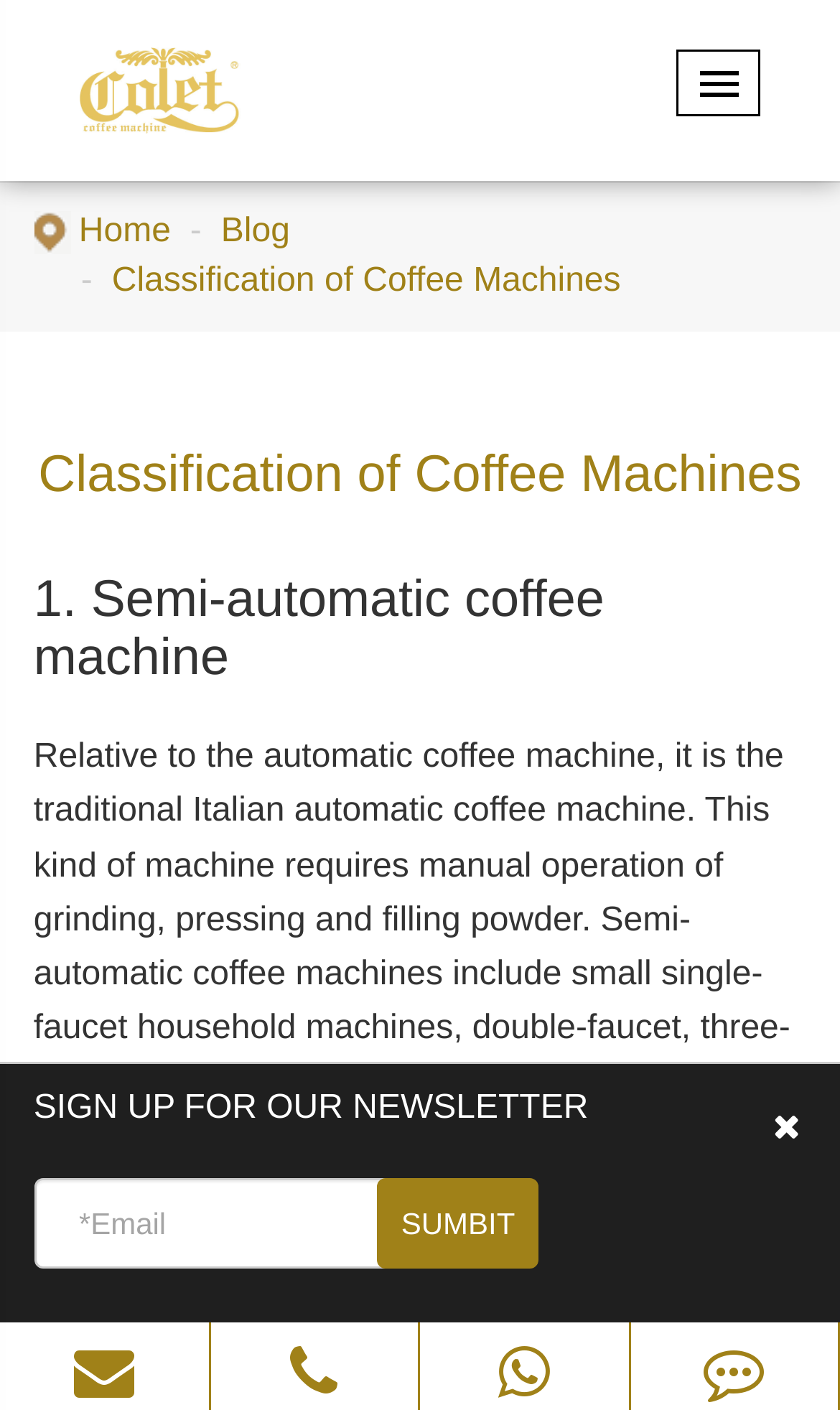Provide a thorough summary of the webpage.

The webpage is about the classification of coffee machines, specifically focusing on semi-automatic coffee machines. At the top left corner, there is a logo of "Ningbo Hawk Electrical Appliance Co., Ltd." which is also a clickable link. Next to the logo, there is a smaller image with the text "Classification of Coffee Machines". 

Below the logo, there are three horizontal links: "Home", "Blog", and "Classification of Coffee Machines". The main content of the webpage starts with a heading "Classification of Coffee Machines" followed by a subheading "1. Semi-automatic coffee machine". 

On the bottom left of the page, there is a section to sign up for a newsletter with a text box to input an email address and a "SUMBIT" button next to it. The newsletter section is labeled as "SIGN UP FOR OUR NEWSLETTER".